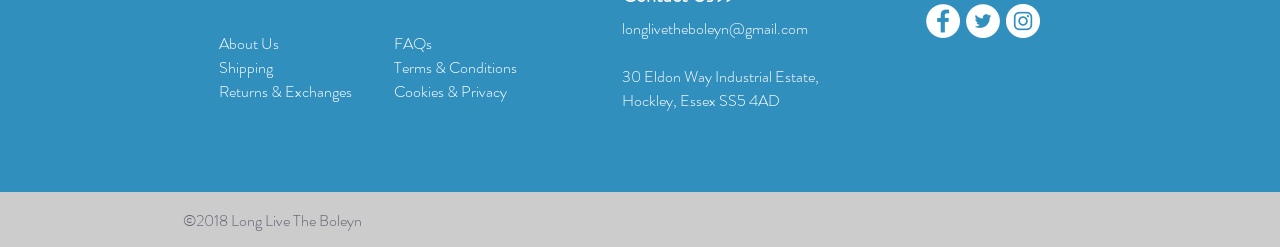Answer briefly with one word or phrase:
What is the copyright year of the webpage?

2018